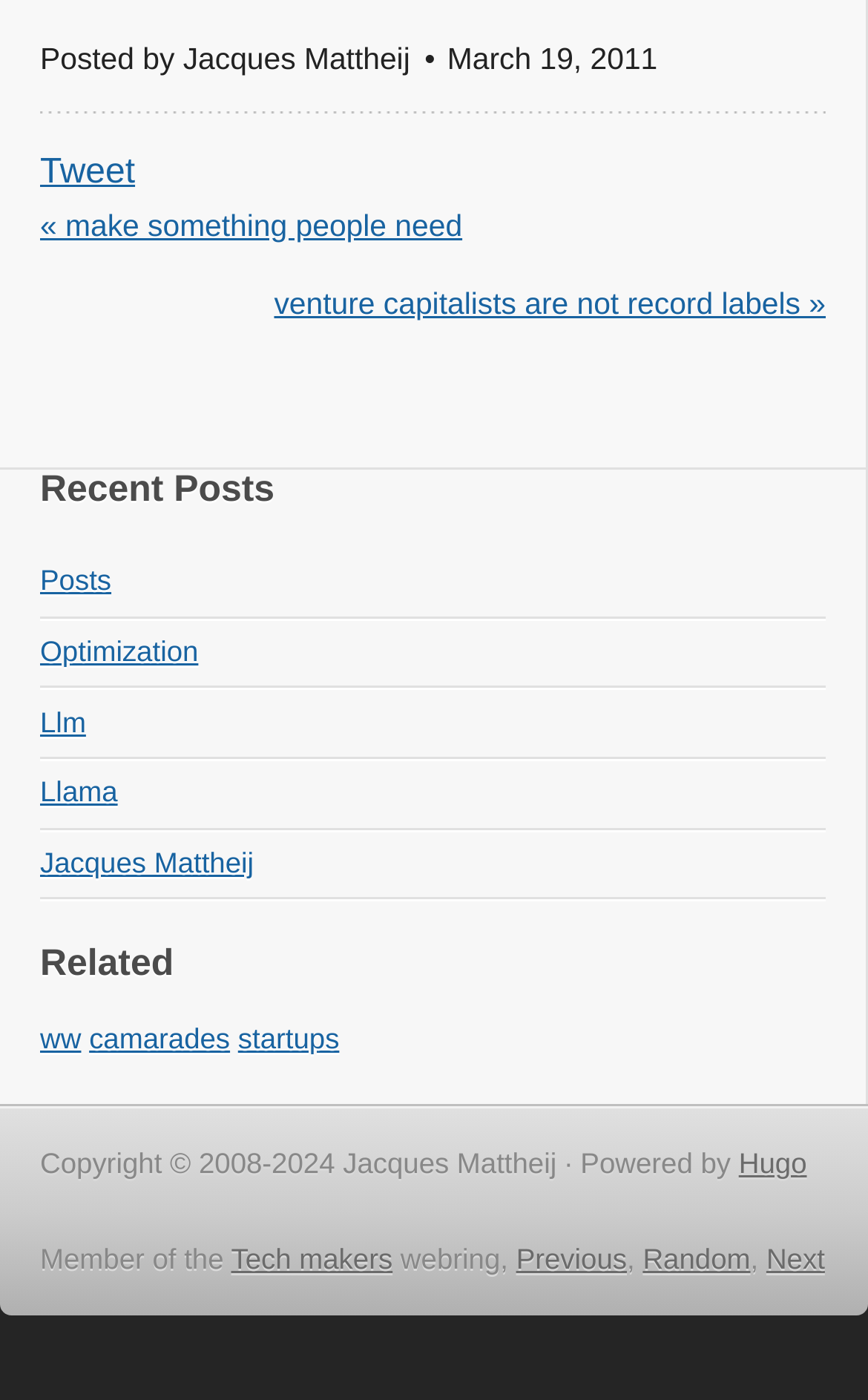Please provide a detailed answer to the question below by examining the image:
How many sections are there in the webpage?

There are three main sections in the webpage, namely the footer section, the 'Recent Posts' section, and the 'Related' section.